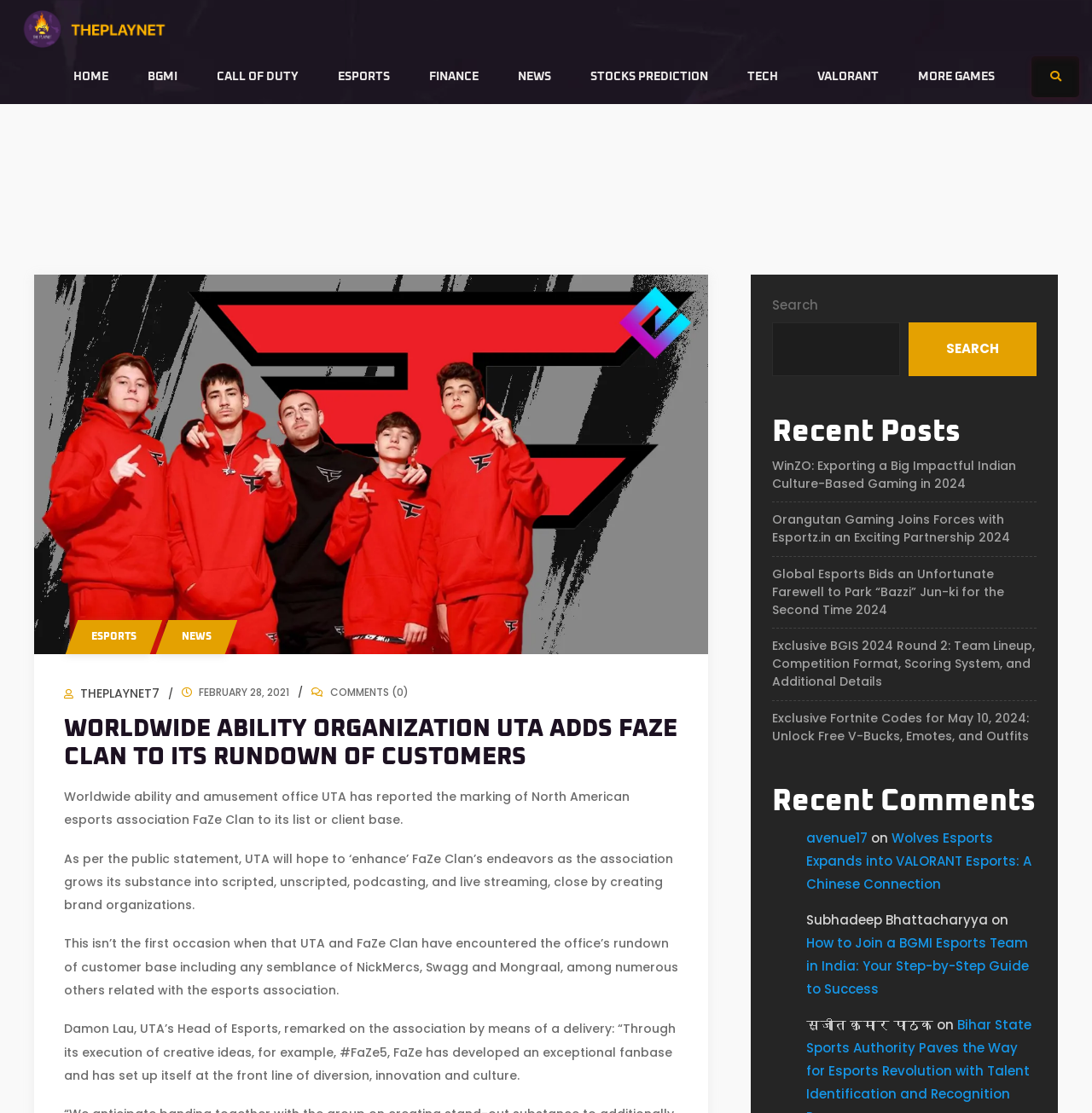Locate the bounding box of the UI element described by: "Call Of Duty" in the given webpage screenshot.

[0.18, 0.052, 0.291, 0.086]